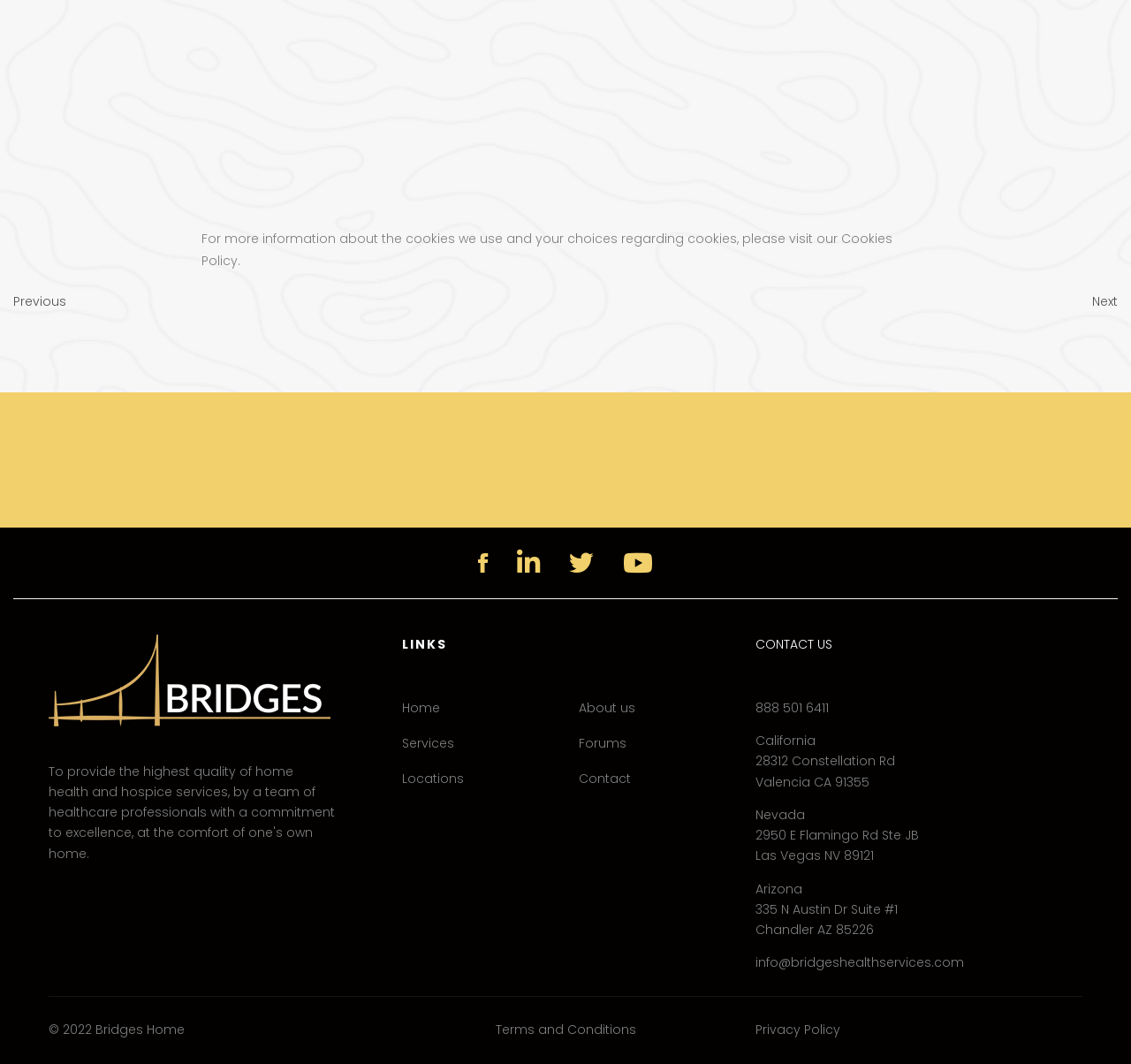Bounding box coordinates are specified in the format (top-left x, top-left y, bottom-right x, bottom-right y). All values are floating point numbers bounded between 0 and 1. Please provide the bounding box coordinate of the region this sentence describes: Valikko

None